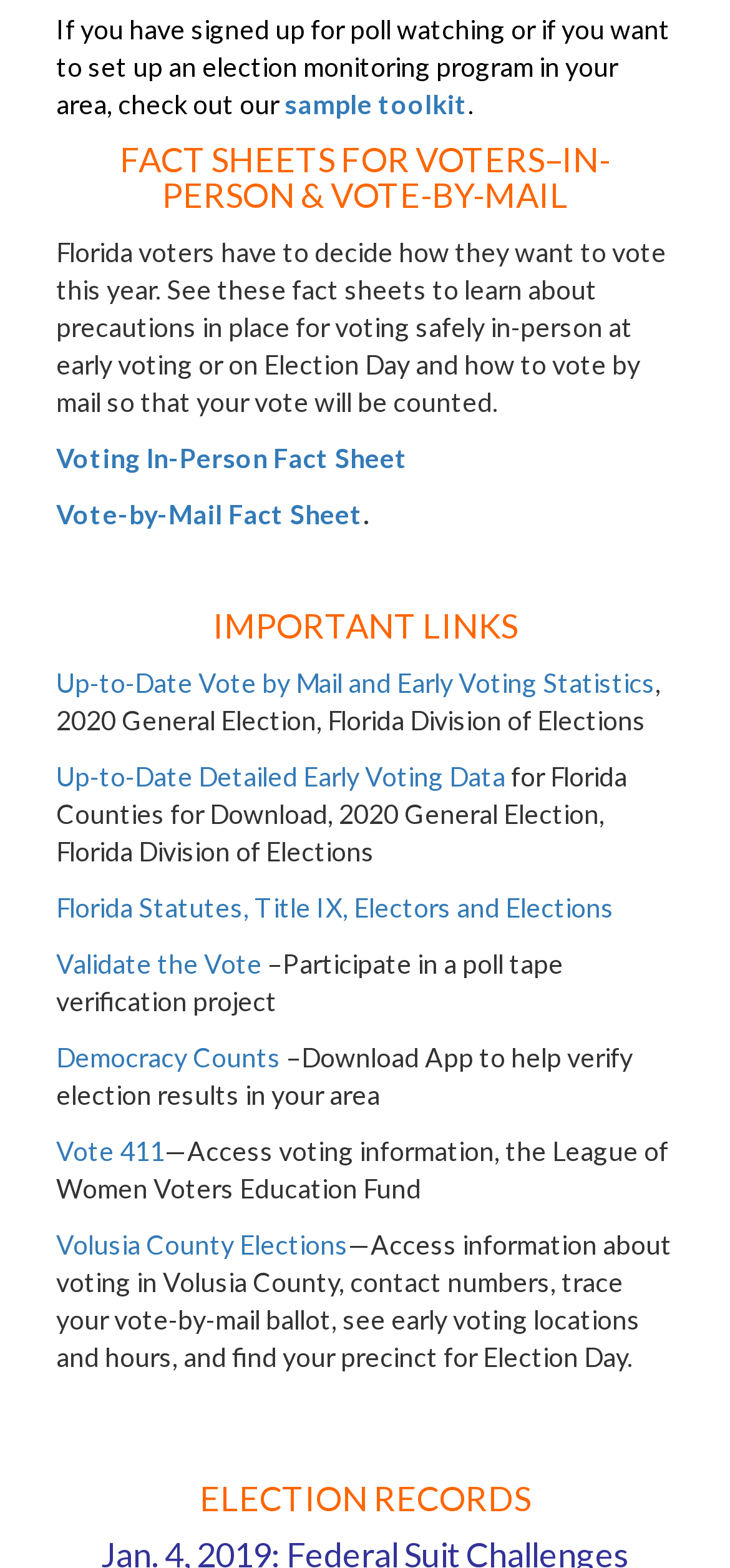Determine the bounding box coordinates for the element that should be clicked to follow this instruction: "Access Up-to-Date Vote by Mail and Early Voting Statistics". The coordinates should be given as four float numbers between 0 and 1, in the format [left, top, right, bottom].

[0.077, 0.425, 0.897, 0.445]